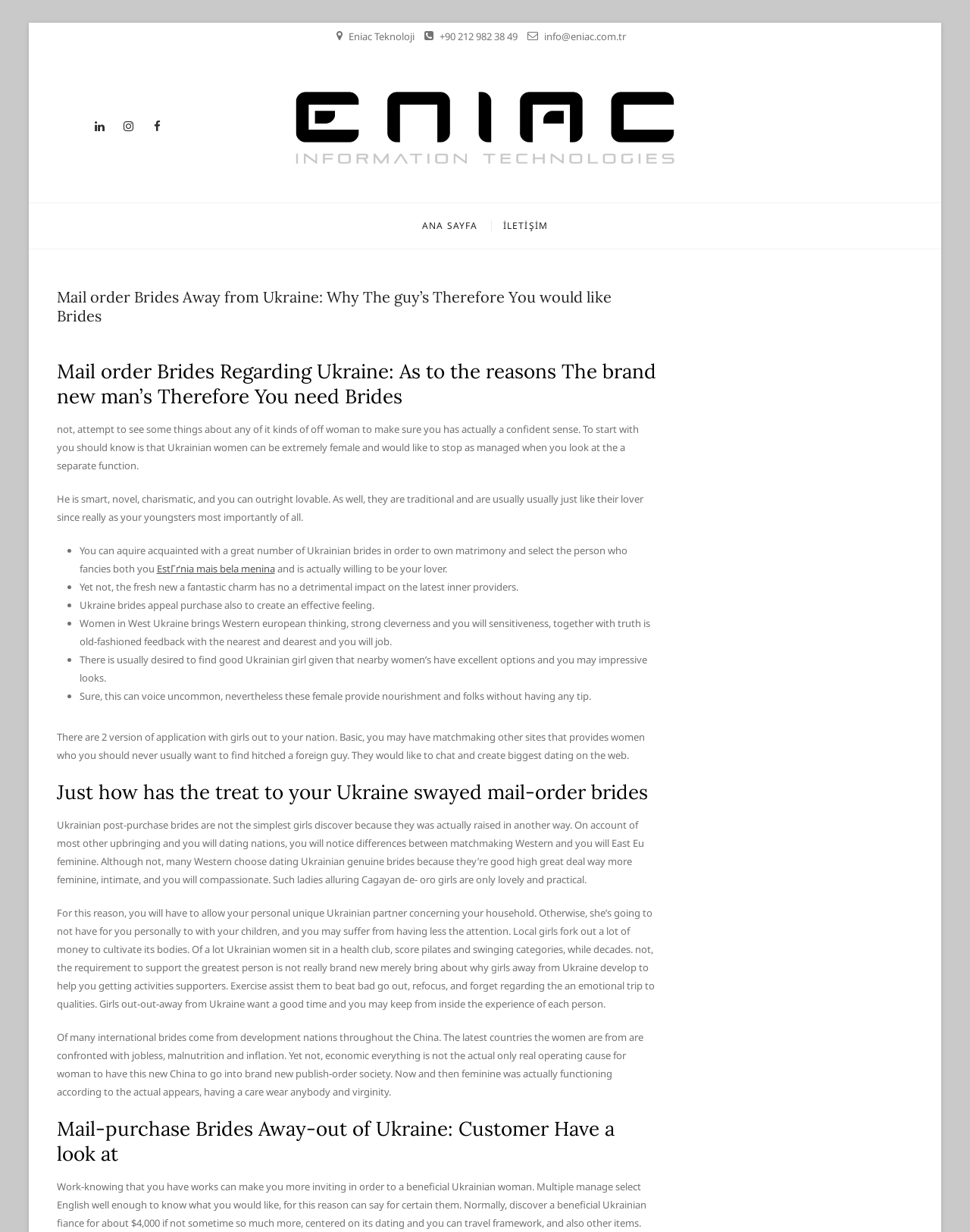Why do Ukrainian women want to marry foreign men?
Based on the image, answer the question in a detailed manner.

The webpage suggests that Ukrainian women want to marry foreign men to have a positive sense. It mentions that they are willing to adapt to a new culture and way of life, and are looking for a partner who can provide them with a better life.